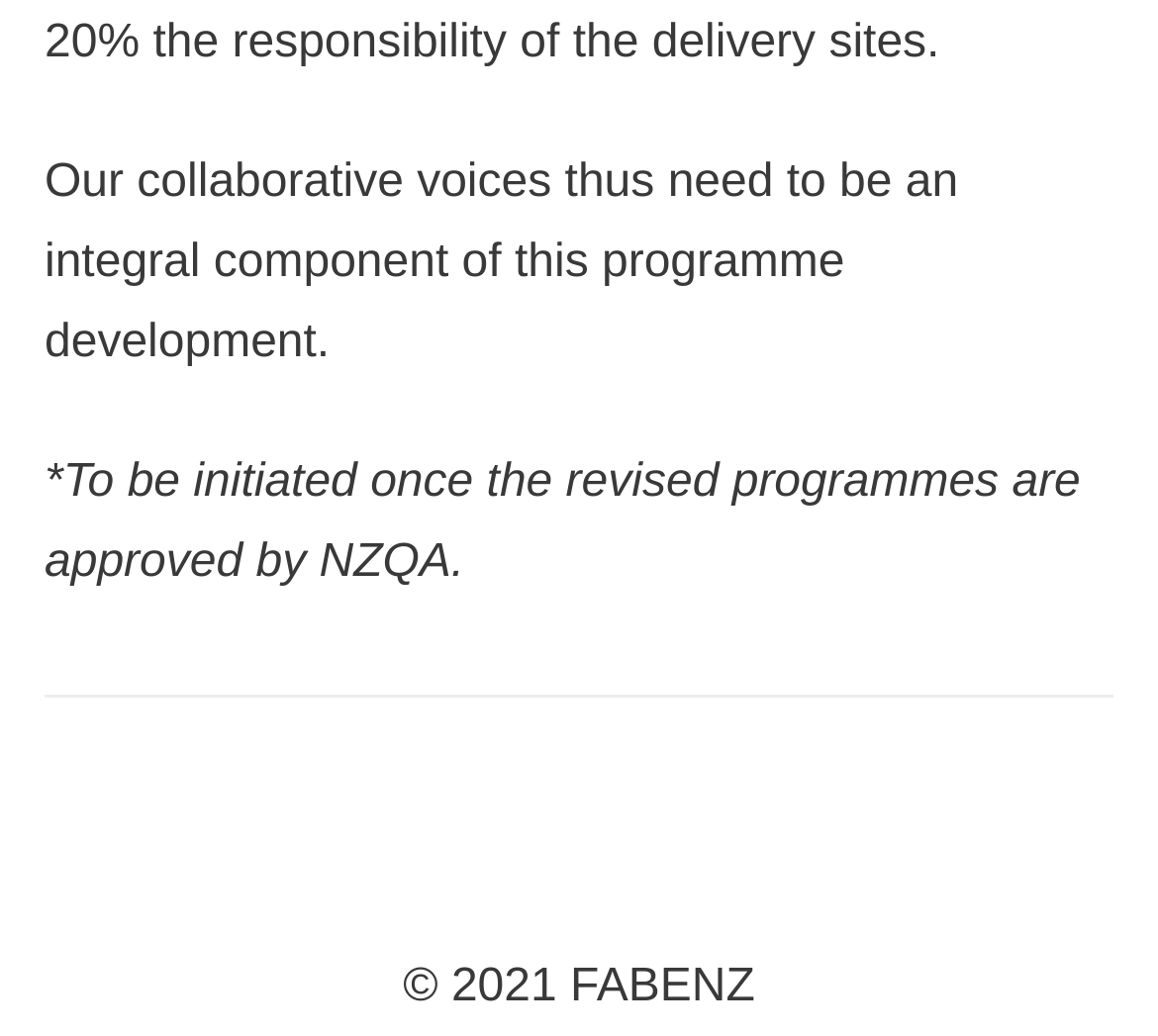Locate the bounding box coordinates of the UI element described by: "FABENZ". Provide the coordinates as four float numbers between 0 and 1, formatted as [left, top, right, bottom].

[0.492, 0.928, 0.652, 0.977]